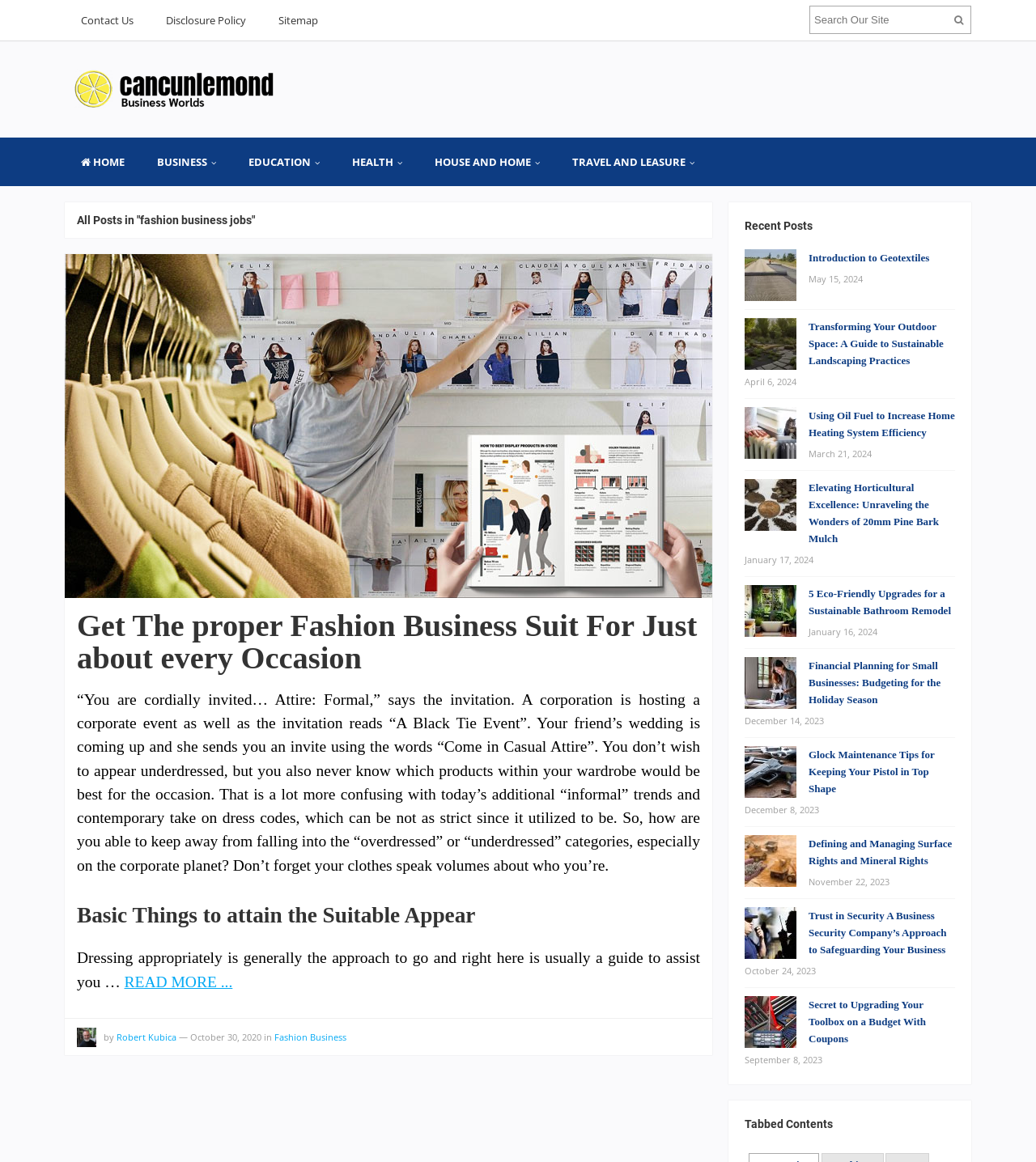Using the information in the image, give a comprehensive answer to the question: 
What is the category of the first post?

The first post has a category label 'Fashion Business', which suggests that the post is related to fashion business jobs or industry.